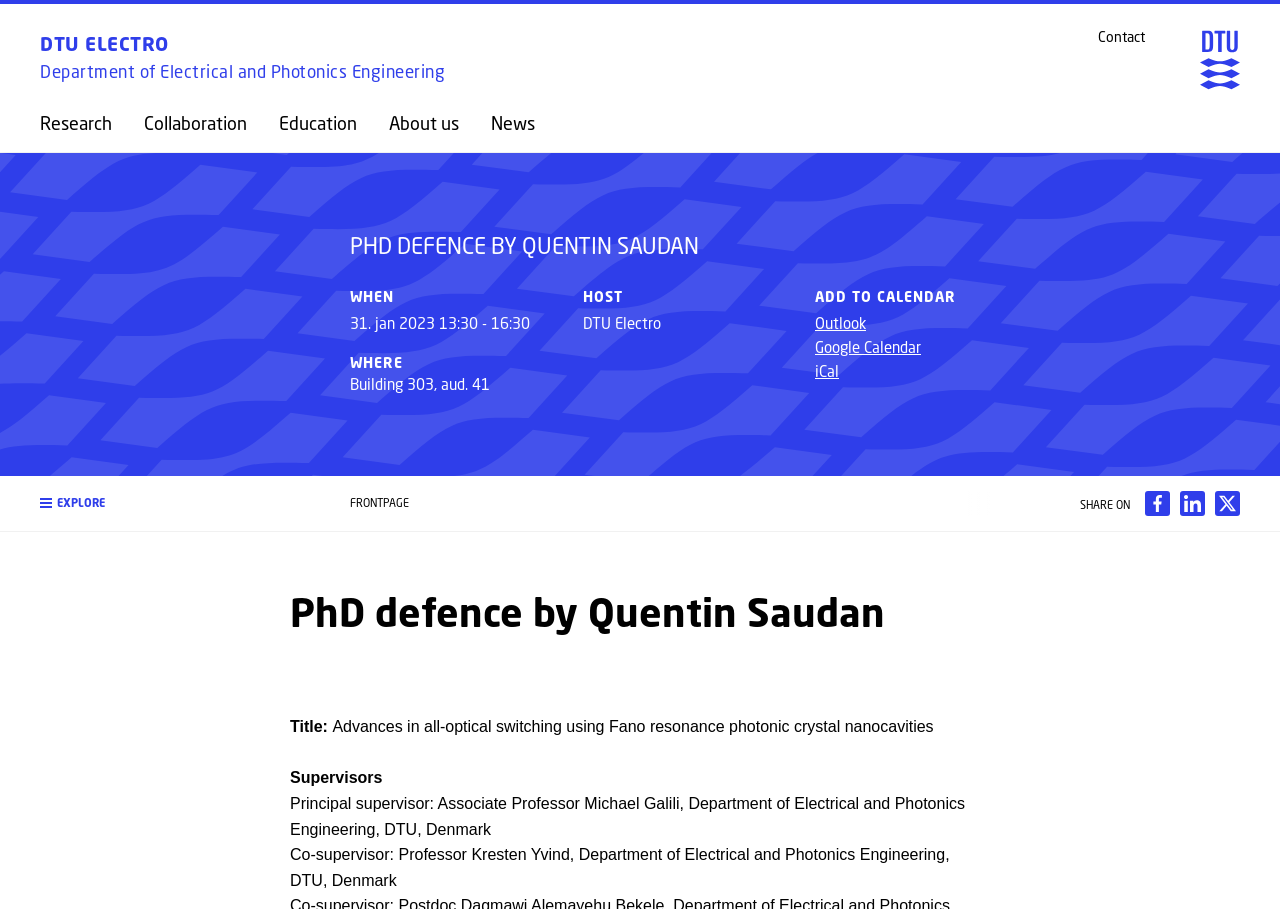Who is the principal supervisor of Quentin Saudan?
Please utilize the information in the image to give a detailed response to the question.

I found the answer by looking at the 'Supervisors' section of the webpage, which provides the names and titles of the supervisors. The principal supervisor is Associate Professor Michael Galili.